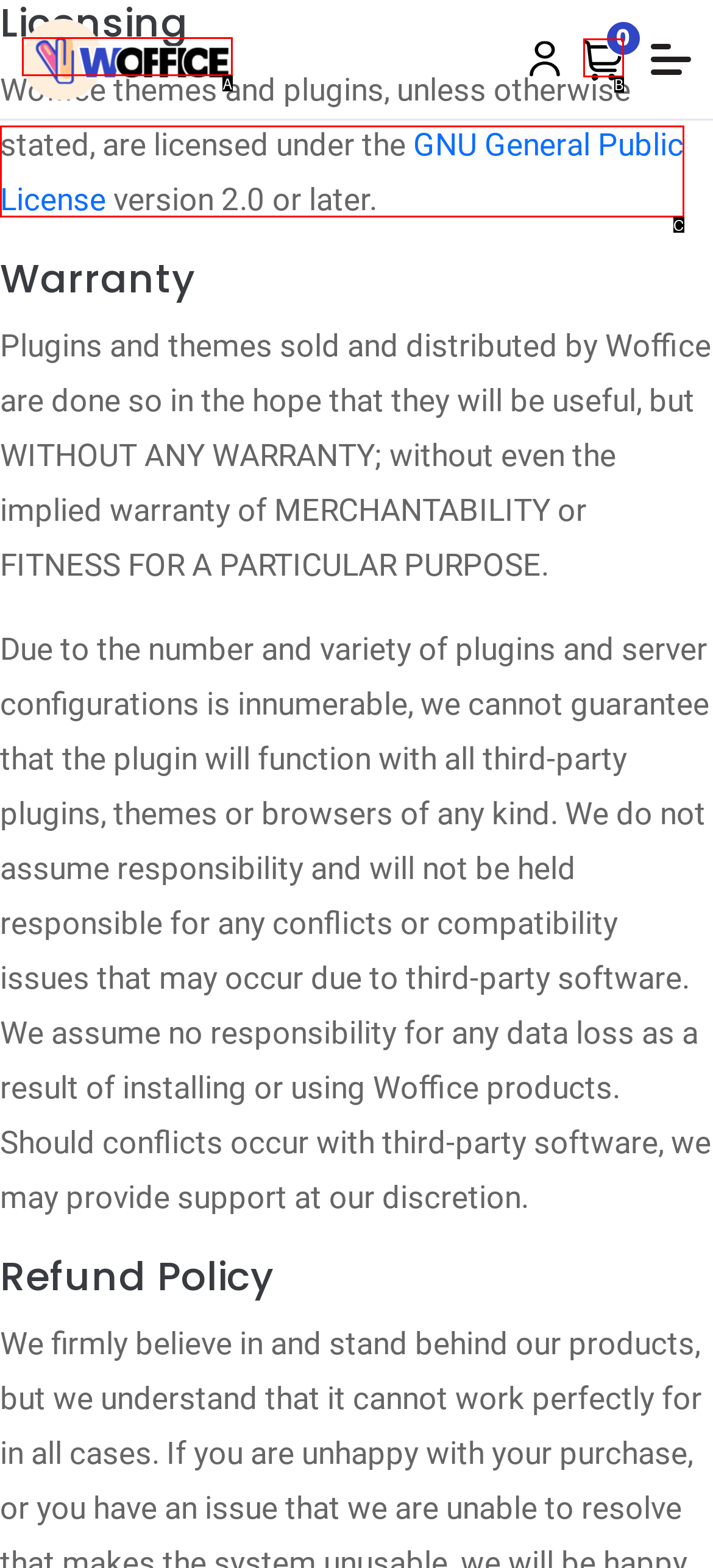Find the HTML element that matches the description provided: parent_node: 0
Answer using the corresponding option letter.

B